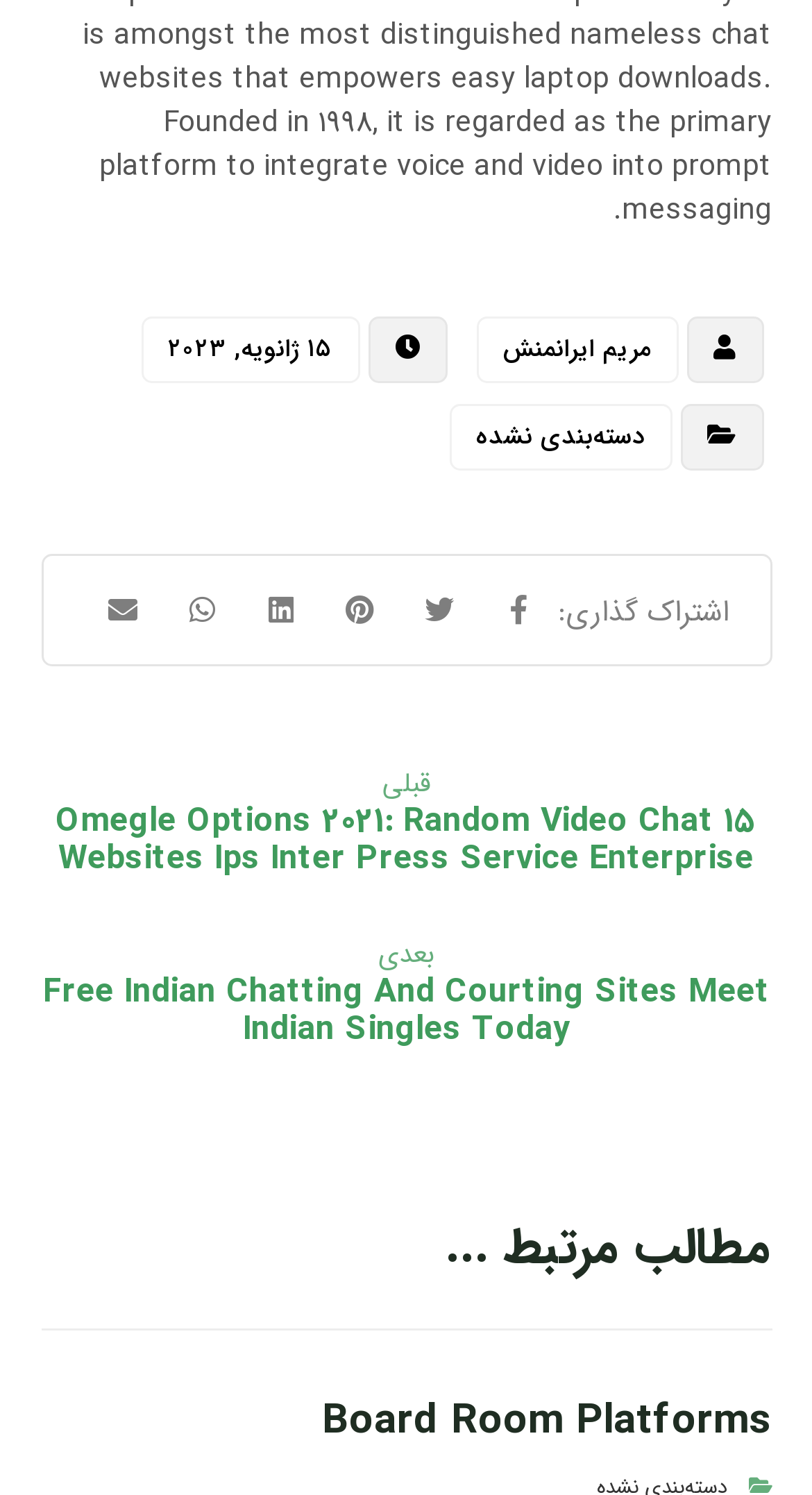Find the bounding box coordinates of the area to click in order to follow the instruction: "Click on the previous article".

[0.05, 0.535, 0.95, 0.566]